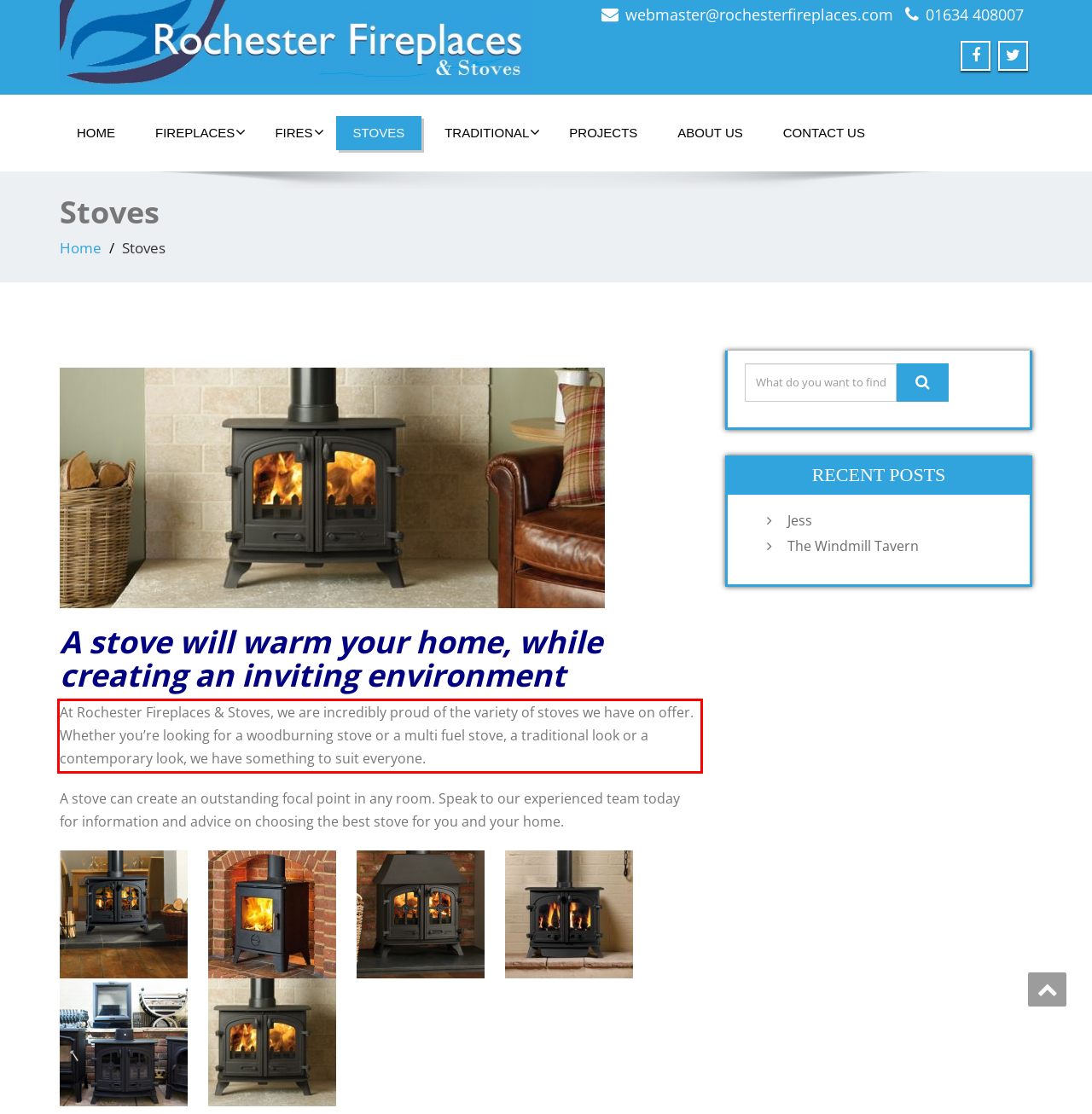Please look at the webpage screenshot and extract the text enclosed by the red bounding box.

At Rochester Fireplaces & Stoves, we are incredibly proud of the variety of stoves we have on offer. Whether you’re looking for a woodburning stove or a multi fuel stove, a traditional look or a contemporary look, we have something to suit everyone.